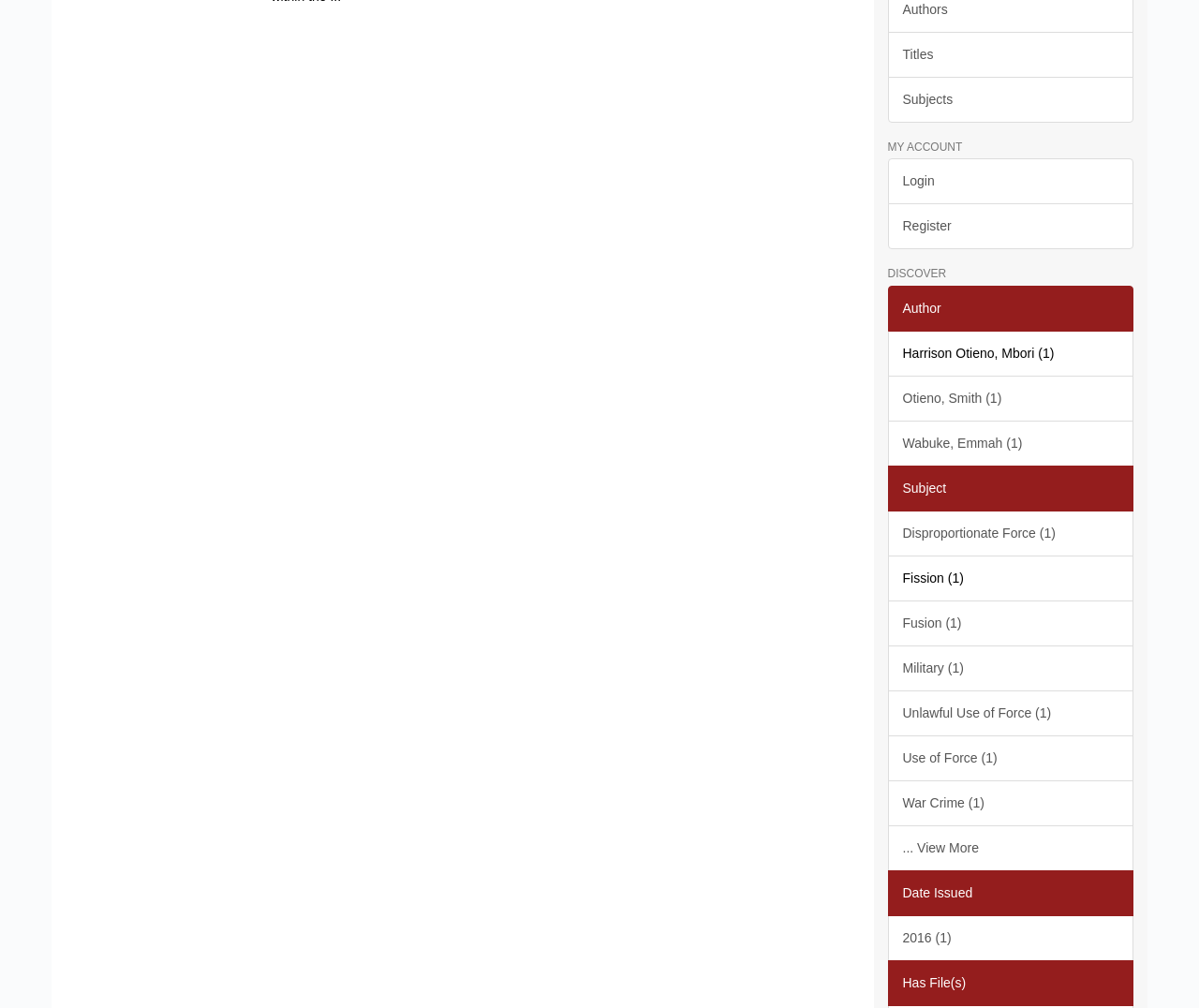Please provide the bounding box coordinates in the format (top-left x, top-left y, bottom-right x, bottom-right y). Remember, all values are floating point numbers between 0 and 1. What is the bounding box coordinate of the region described as: Jul 15, 2021, 1:56 PM

None